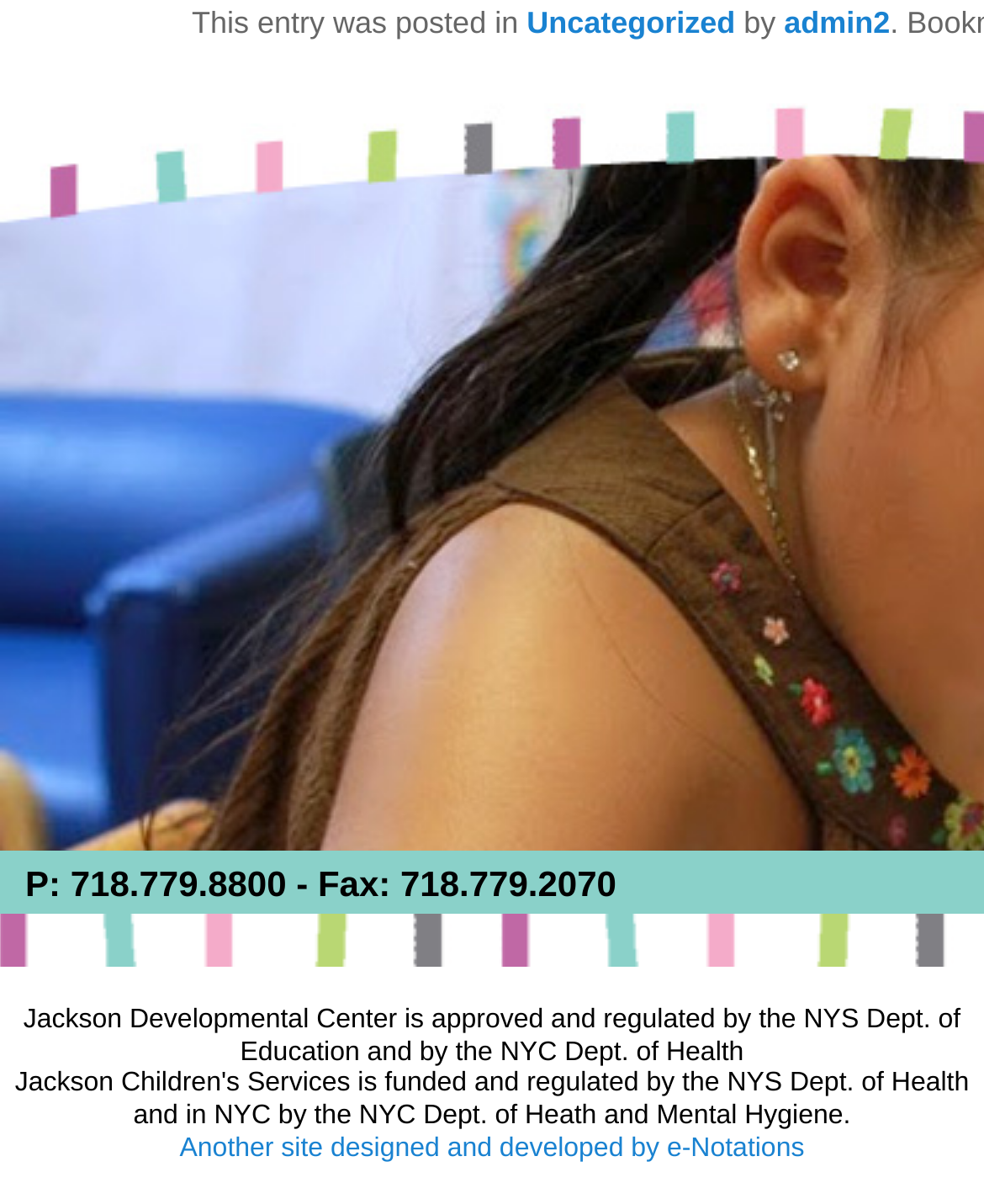Please provide the bounding box coordinates for the UI element as described: "admin2". The coordinates must be four floats between 0 and 1, represented as [left, top, right, bottom].

[0.797, 0.004, 0.905, 0.034]